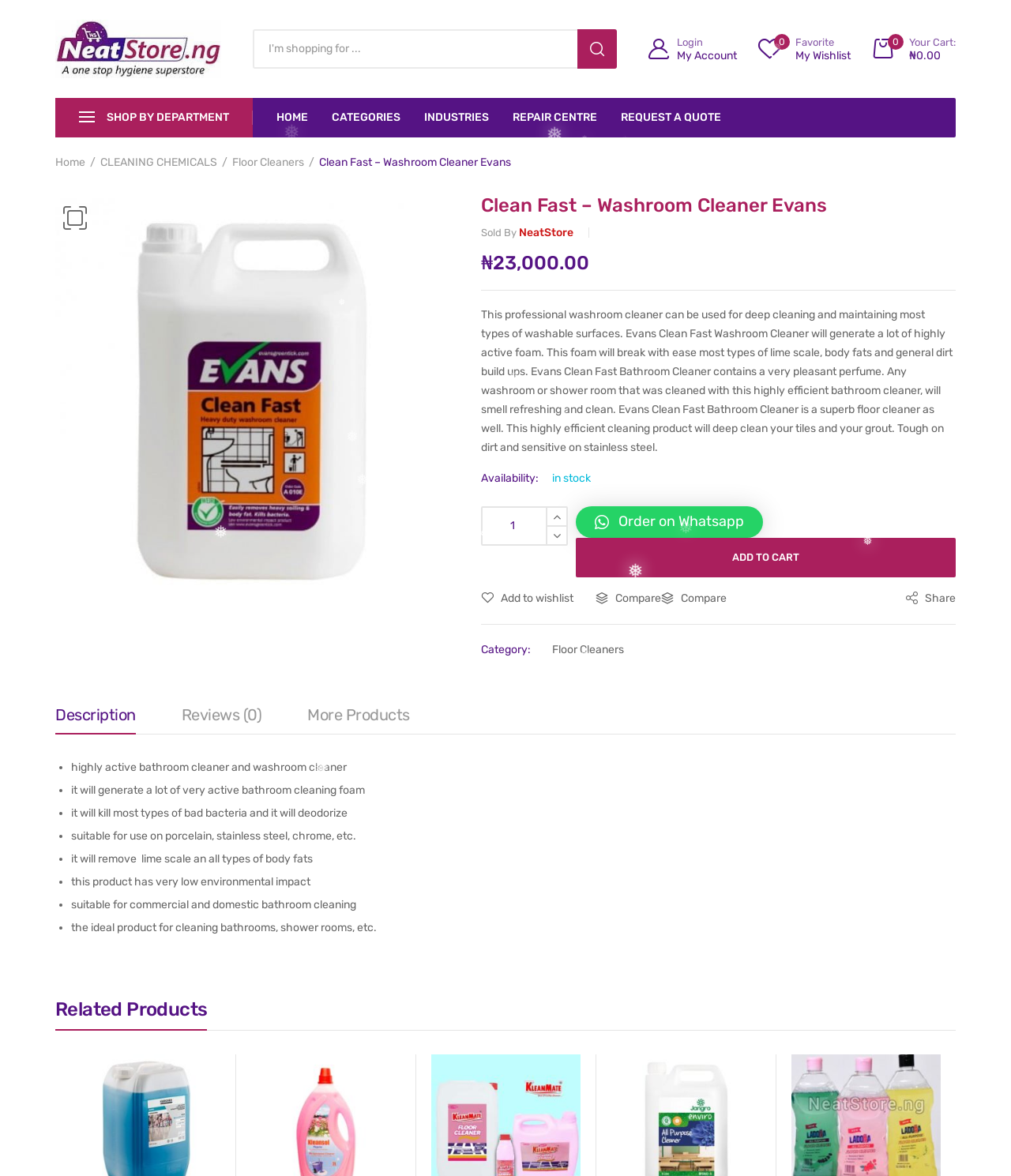Use a single word or phrase to answer the following:
How much does the product cost?

₦23,000.00